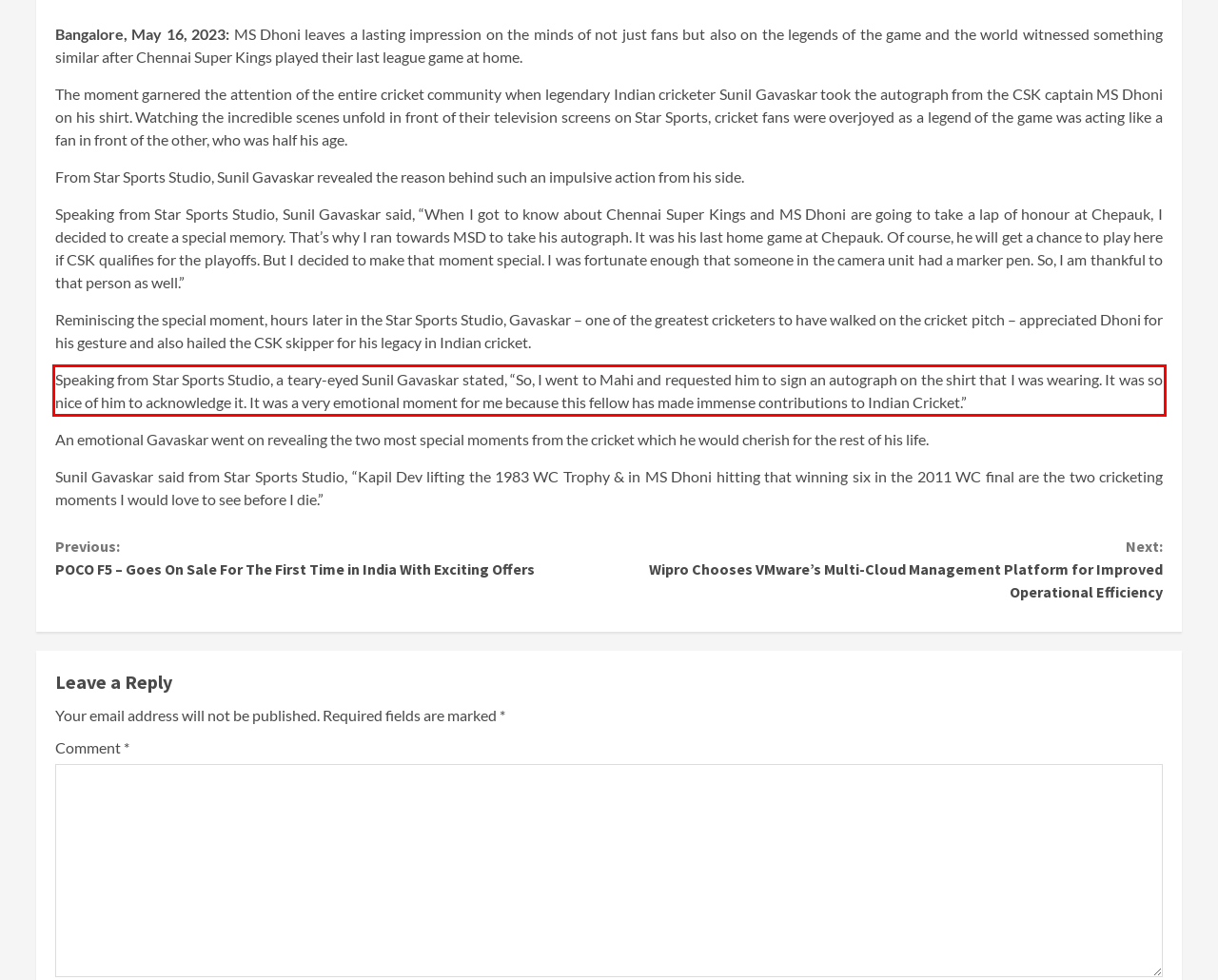Analyze the screenshot of the webpage and extract the text from the UI element that is inside the red bounding box.

Speaking from Star Sports Studio, a teary-eyed Sunil Gavaskar stated, “So, I went to Mahi and requested him to sign an autograph on the shirt that I was wearing. It was so nice of him to acknowledge it. It was a very emotional moment for me because this fellow has made immense contributions to Indian Cricket.”